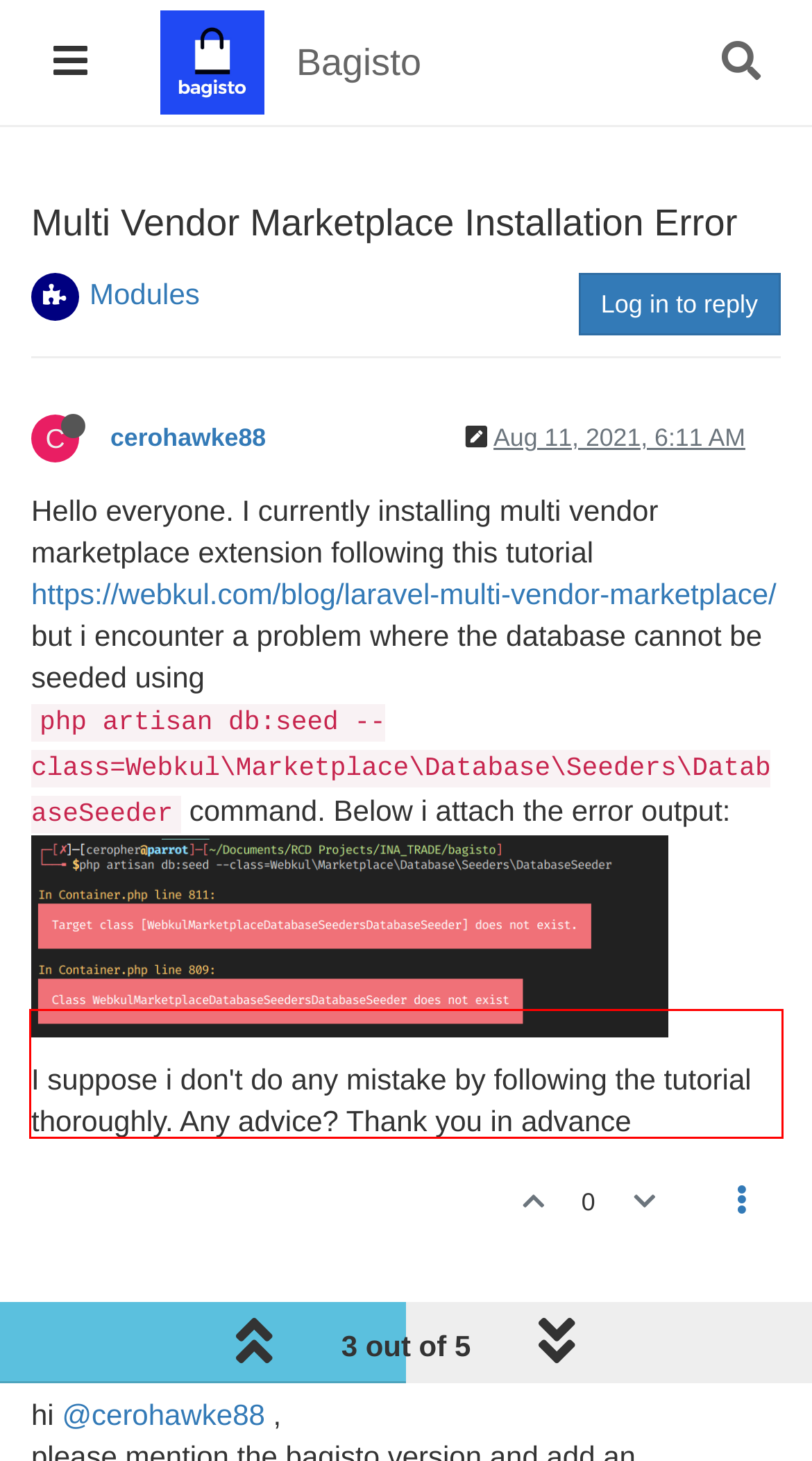Analyze the screenshot of a webpage where a red rectangle is bounding a UI element. Extract and generate the text content within this red bounding box.

Thanks for providing such kind of platform and blogs. Asking question is nice way to share something awesome. Thanks Online Matka Play